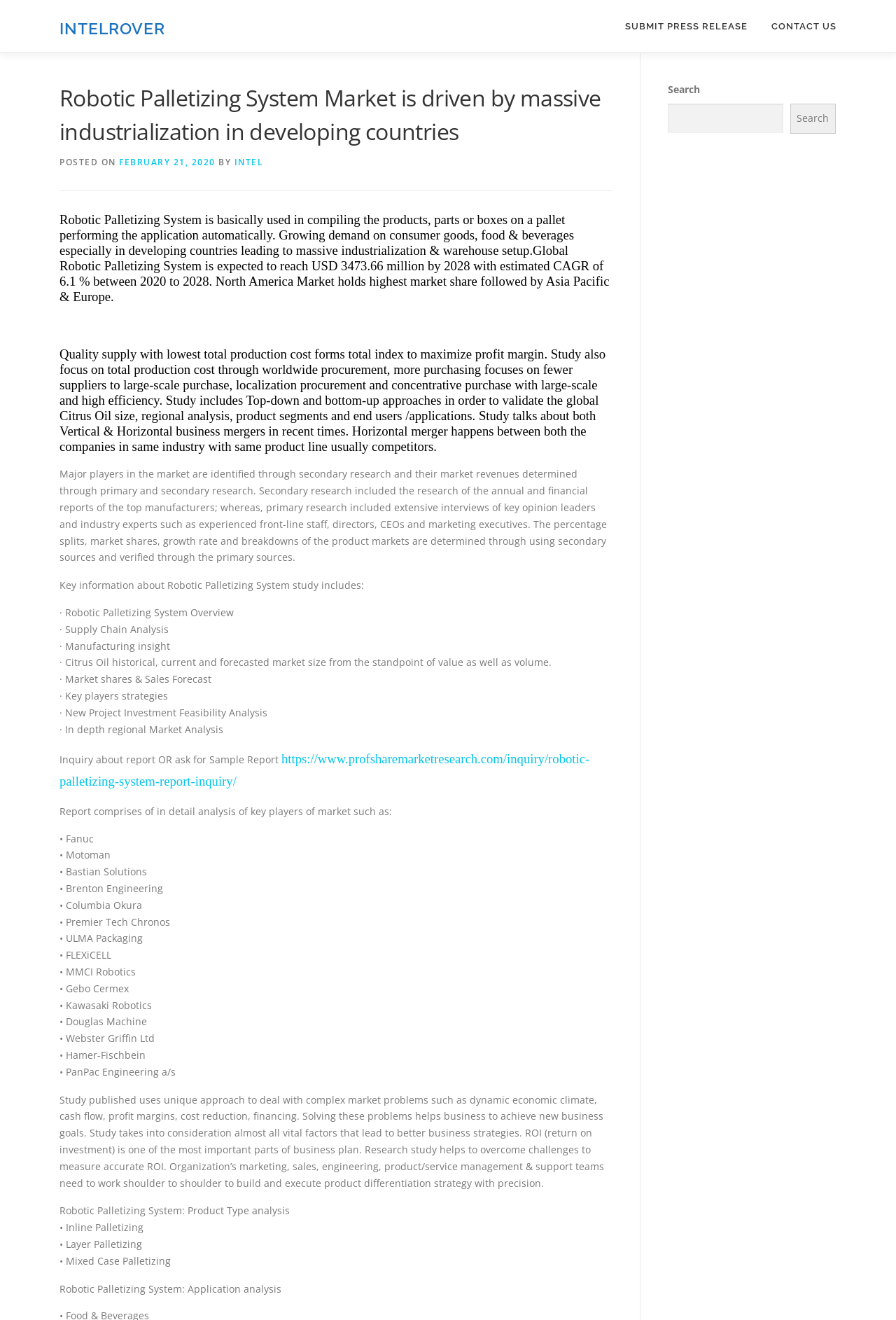What is the expected CAGR of the Robotic Palletizing System Market?
Refer to the screenshot and deliver a thorough answer to the question presented.

According to the webpage, the global Robotic Palletizing System Market is expected to reach USD 3473.66 million by 2028 with an estimated CAGR of 6.1% between 2020 to 2028.